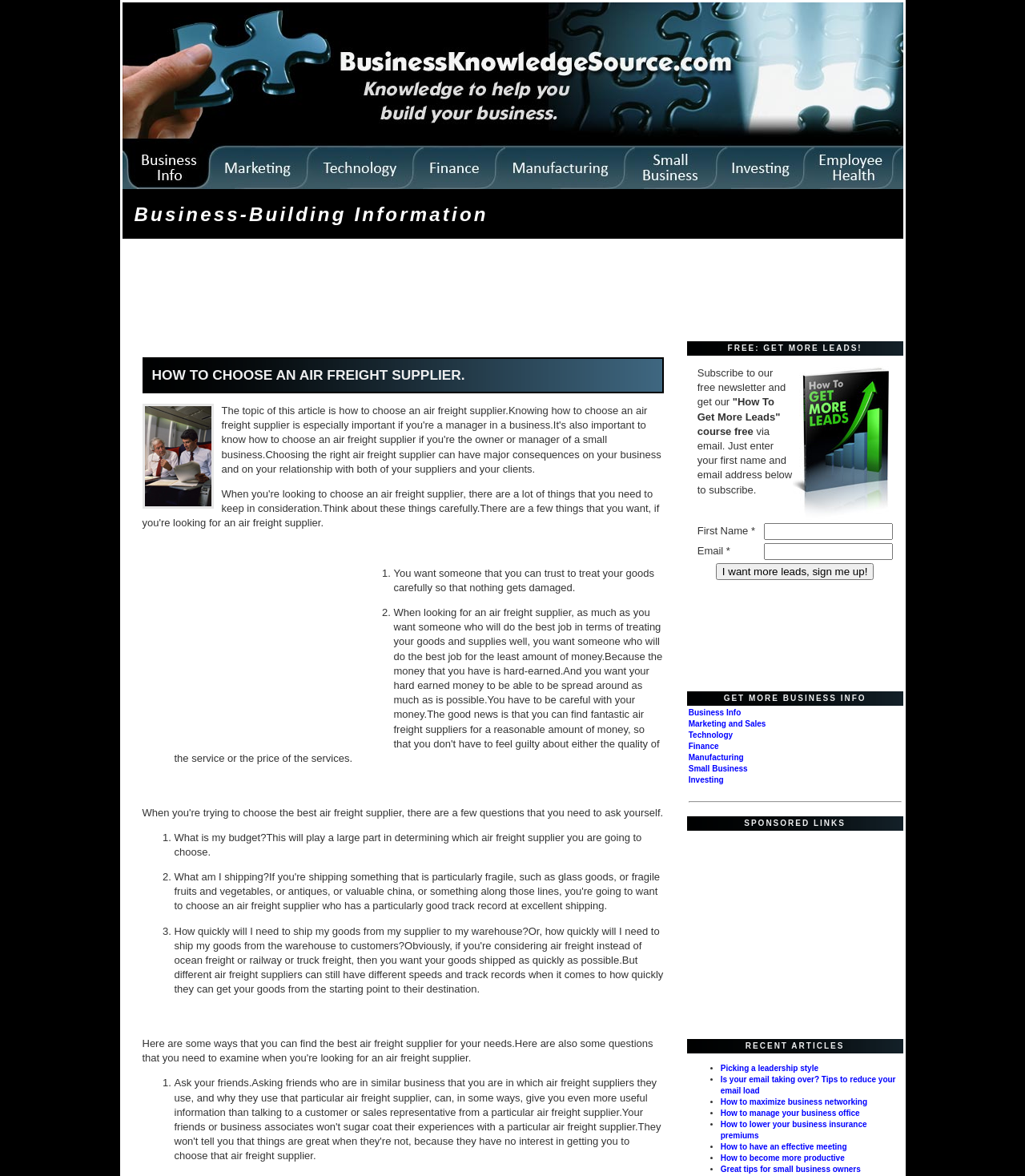Specify the bounding box coordinates for the region that must be clicked to perform the given instruction: "Click on the 'Business-Building Information' link".

[0.131, 0.173, 0.476, 0.191]